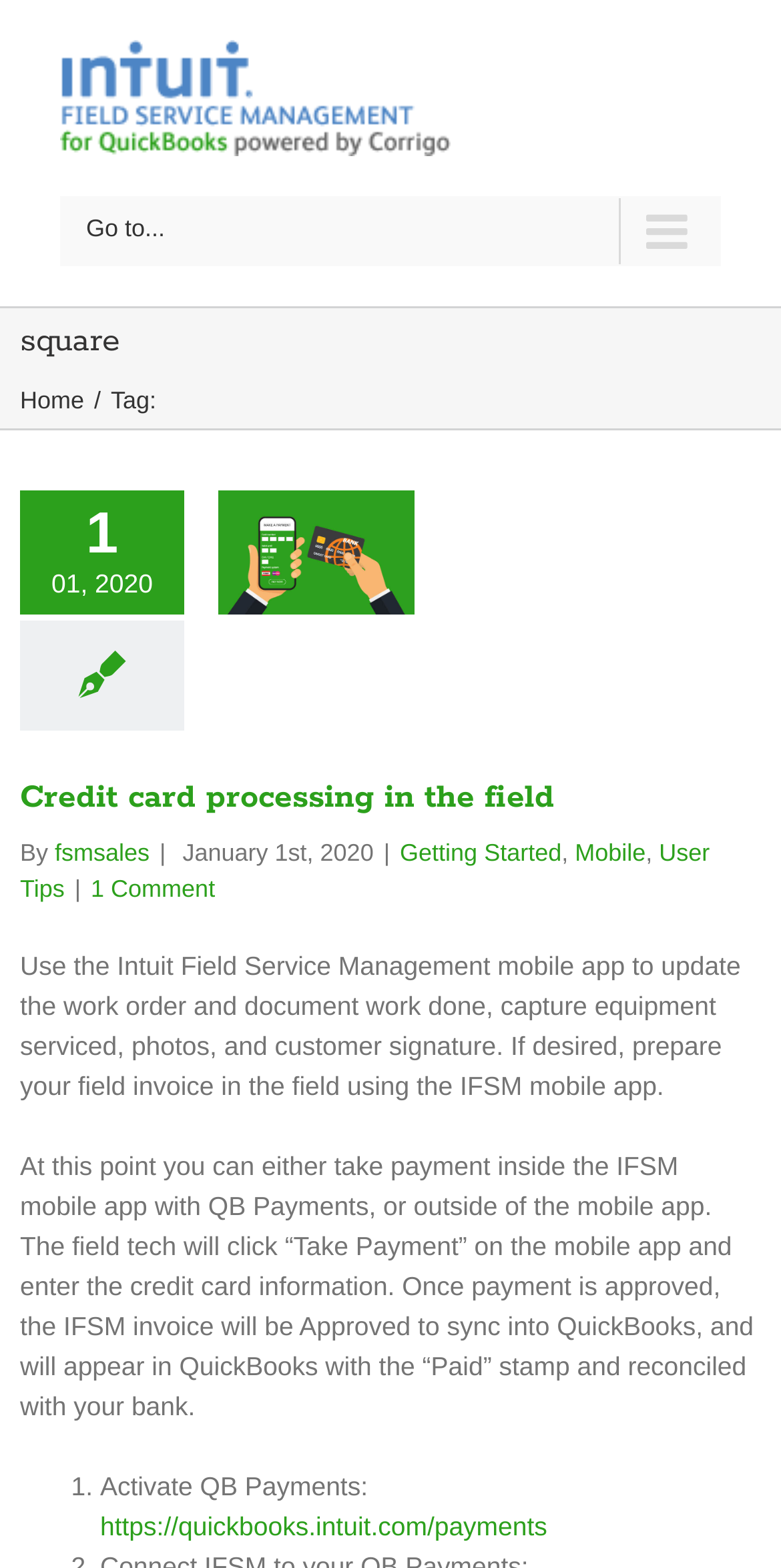Please reply to the following question with a single word or a short phrase:
What is the purpose of the IFSM mobile app?

Update work order and document work done